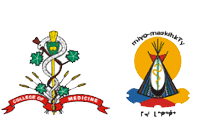Answer the following in one word or a short phrase: 
What type of structure is represented within a circular backdrop?

Teepee